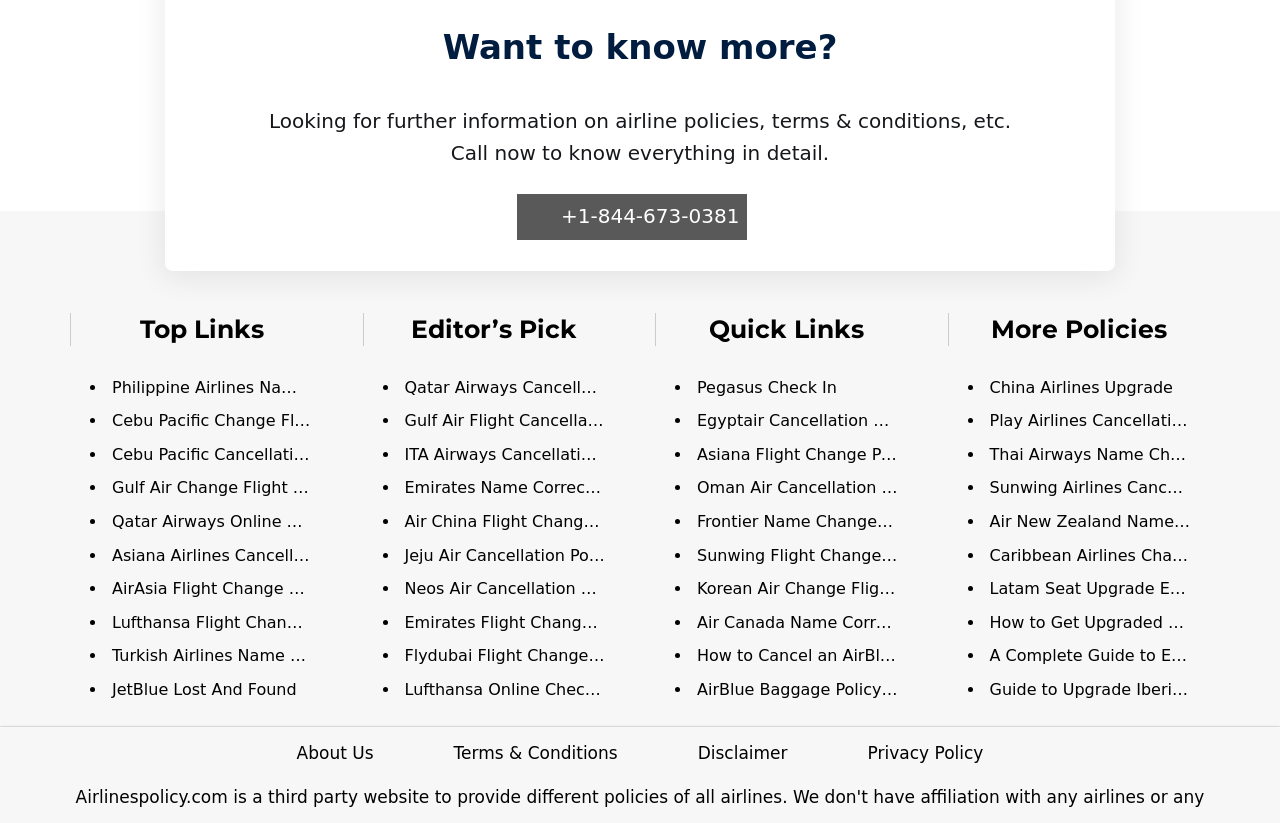Identify the bounding box coordinates for the UI element described as: "+1-844-673-0381". The coordinates should be provided as four floats between 0 and 1: [left, top, right, bottom].

[0.404, 0.236, 0.584, 0.292]